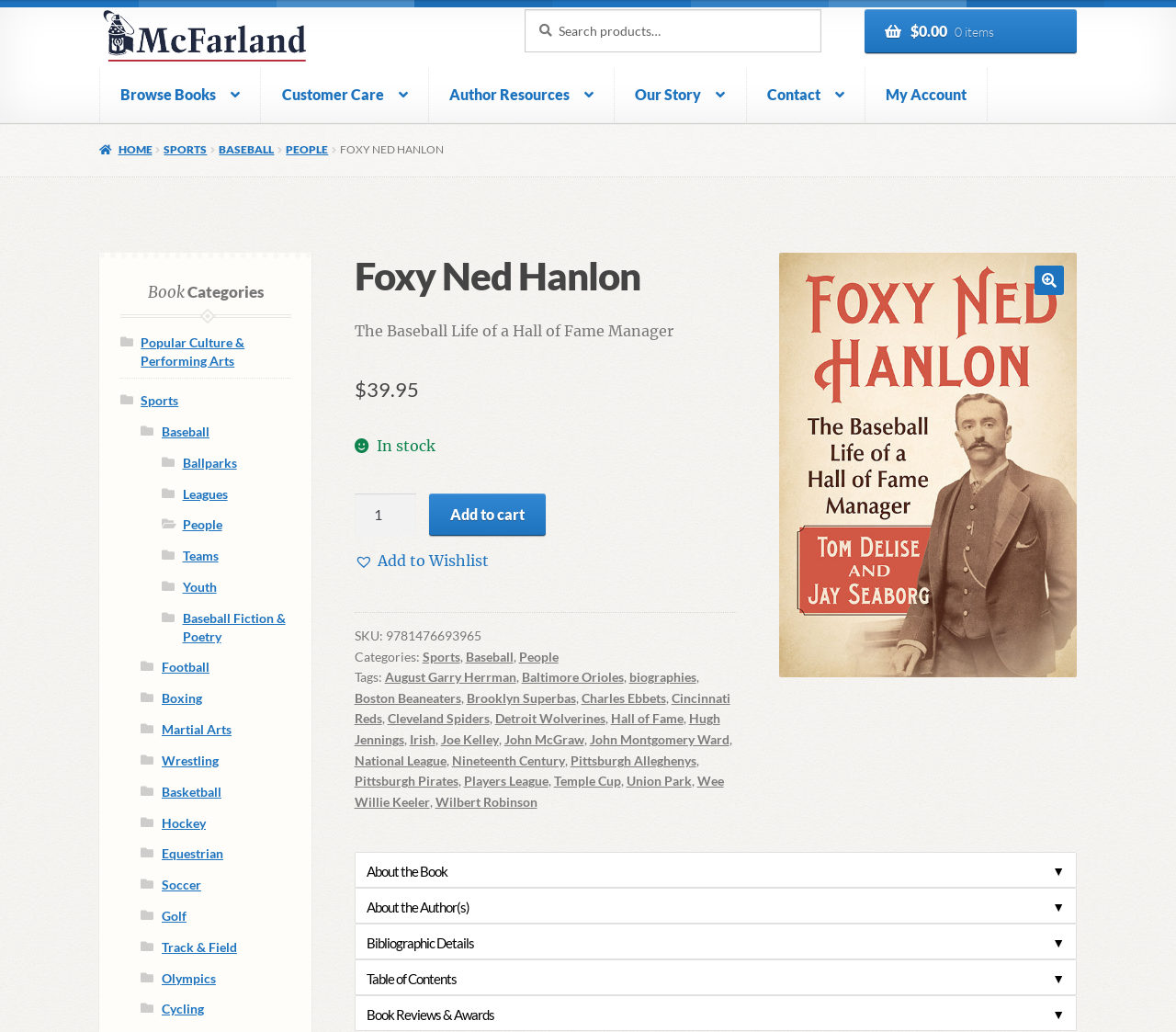Illustrate the webpage with a detailed description.

This webpage is about a book titled "Foxy Ned Hanlon: The Baseball Life of a Hall of Fame Manager" by Tom Delise and Jay Seaborg. At the top left corner, there is a logo of McFarland, which is a link. Next to it, there is a search bar with a search button. On the top right corner, there is a link showing the number of items in the cart and a shopping cart icon.

Below the search bar, there is a navigation menu with links to "Browse Books", "Customer Care", "Author Resources", "Our Story", "Contact", and "My Account". Underneath the navigation menu, there are links to "HOME", "SPORTS", "BASEBALL", and "PEOPLE".

The main content of the webpage is about the book. There is a heading with the title of the book, followed by a subtitle "The Baseball Life of a Hall of Fame Manager". Below the title, there is a price of $39.95 and a note indicating that the book is in stock. There is also a quantity selector and an "Add to cart" button.

On the right side of the page, there is an image of the book cover. Below the image, there are links to "Add to Wishlist" and "SKU" with the book's ISBN number. The webpage also lists the categories and tags related to the book, including "Sports", "Baseball", "People", and several other keywords.

Further down the page, there are headings for "About the Book", "About the Author(s)", "Bibliographic Details", "Table of Contents", and "Book Reviews & Awards". Each section has a dropdown arrow icon, indicating that there is more content to be revealed.